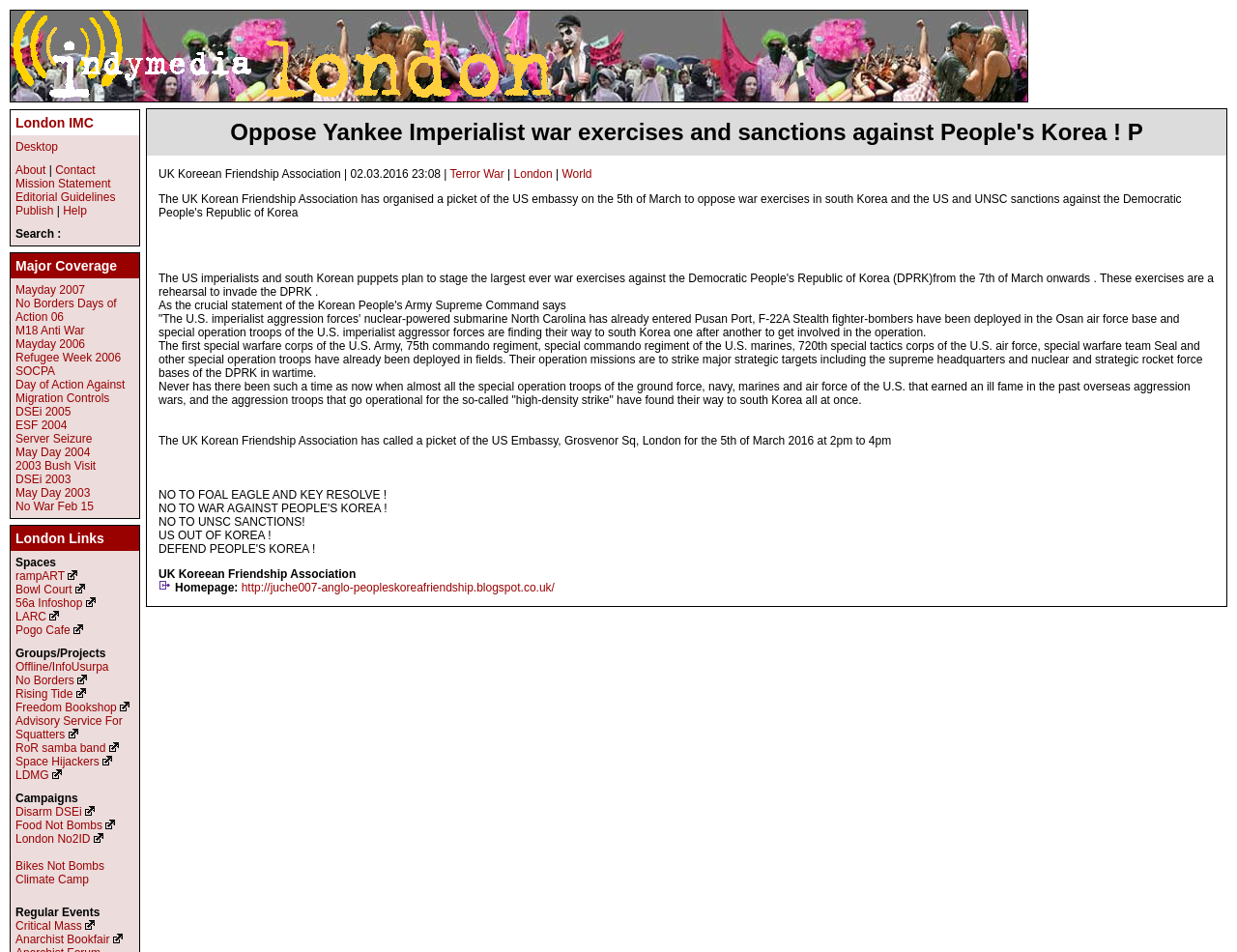Locate the bounding box coordinates of the clickable region necessary to complete the following instruction: "Search for something". Provide the coordinates in the format of four float numbers between 0 and 1, i.e., [left, top, right, bottom].

[0.012, 0.239, 0.049, 0.253]